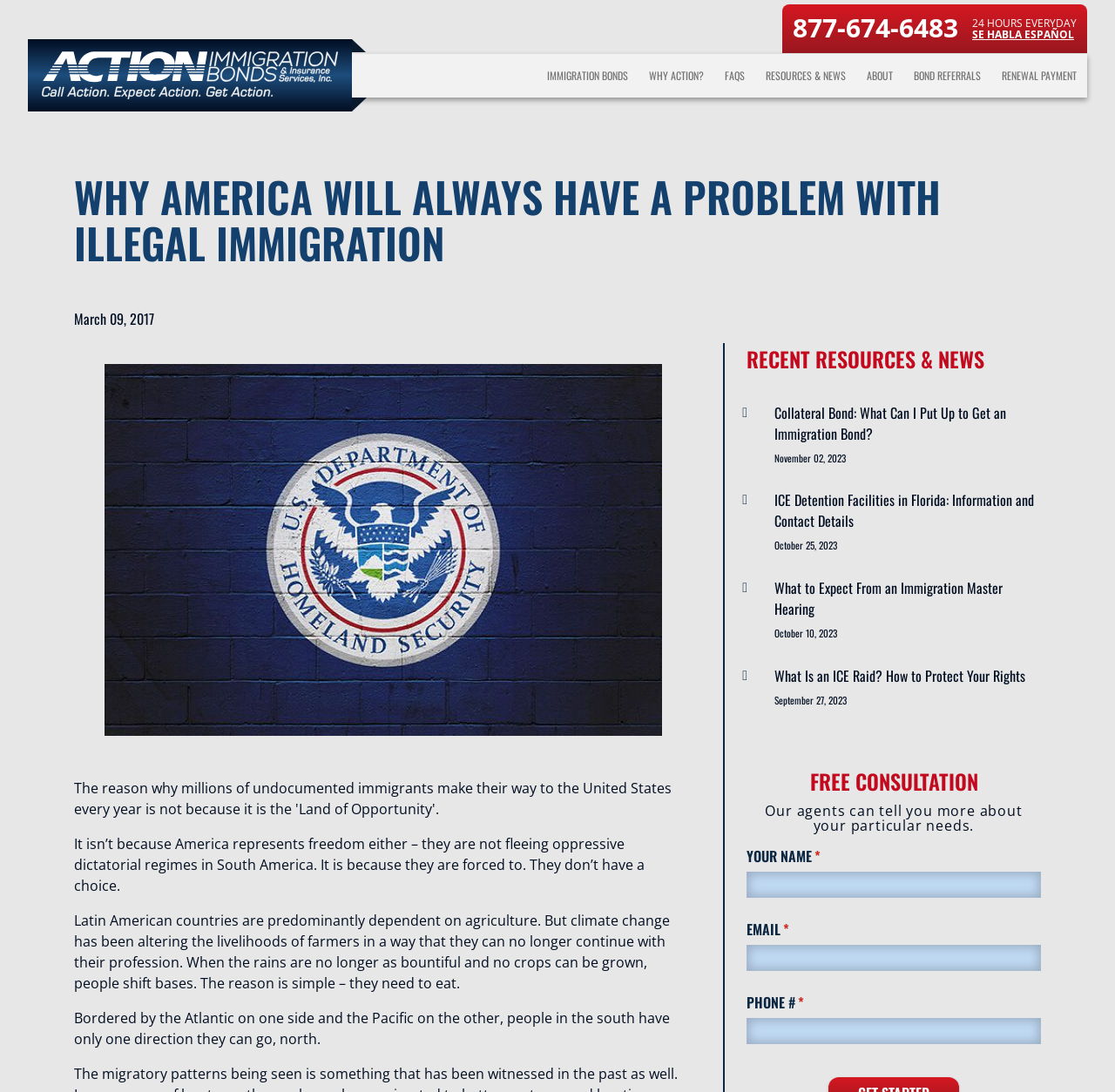Predict the bounding box of the UI element based on the description: "Why Action?". The coordinates should be four float numbers between 0 and 1, formatted as [left, top, right, bottom].

[0.573, 0.062, 0.641, 0.076]